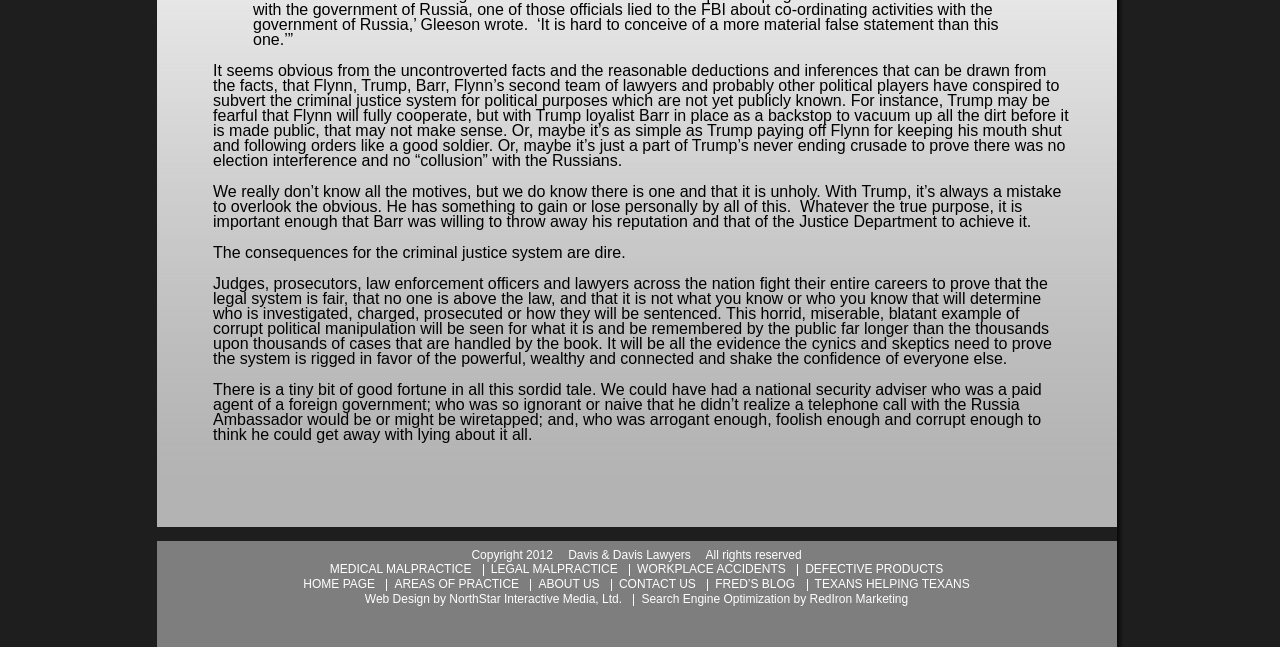Identify the bounding box coordinates of the area that should be clicked in order to complete the given instruction: "Click on 'MEDICAL MALPRACTICE'". The bounding box coordinates should be four float numbers between 0 and 1, i.e., [left, top, right, bottom].

[0.258, 0.869, 0.368, 0.891]